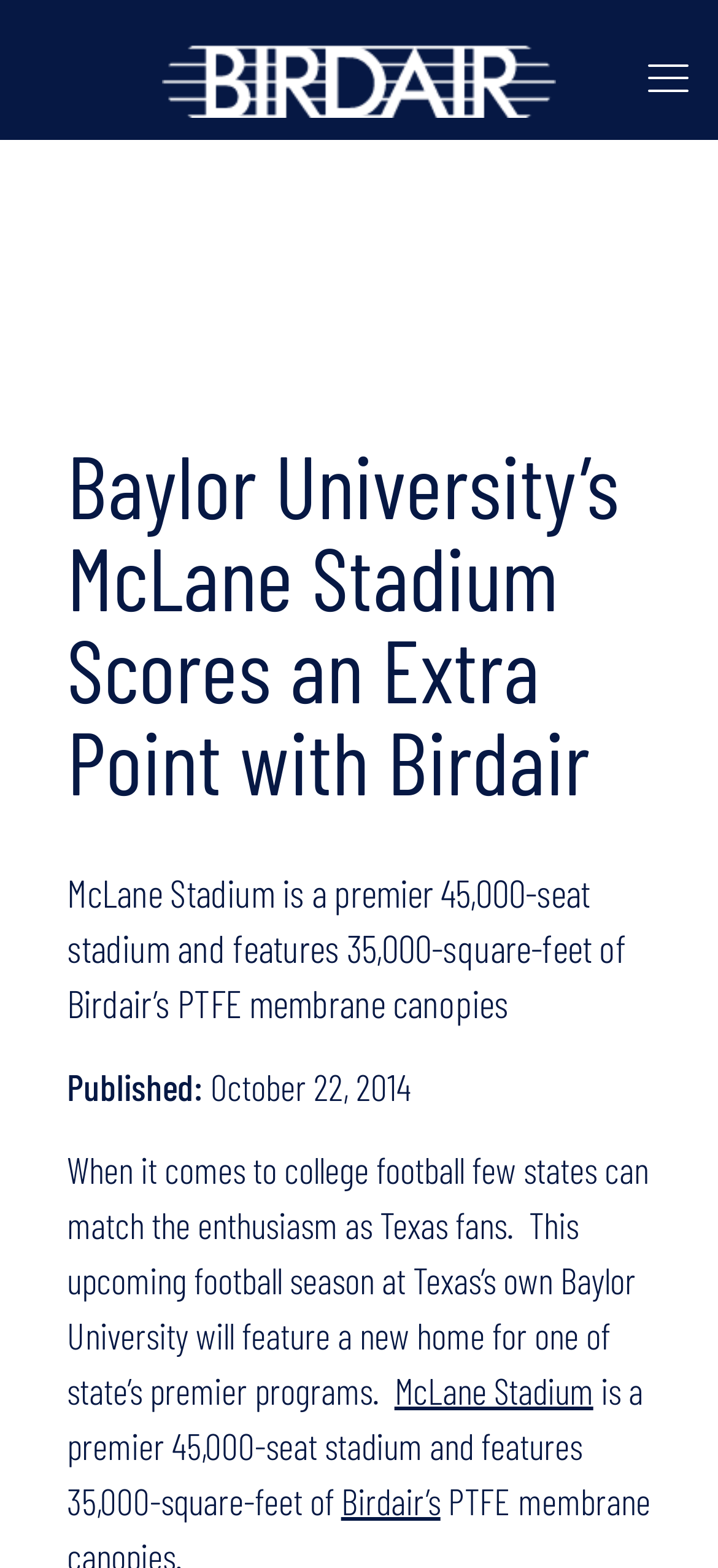What is the seating capacity of McLane Stadium?
Answer the question in as much detail as possible.

I found the answer by reading the text on the webpage, specifically the sentence 'McLane Stadium is a premier 45,000-seat stadium and features 35,000-square-feet of Birdair’s PTFE membrane canopies'.